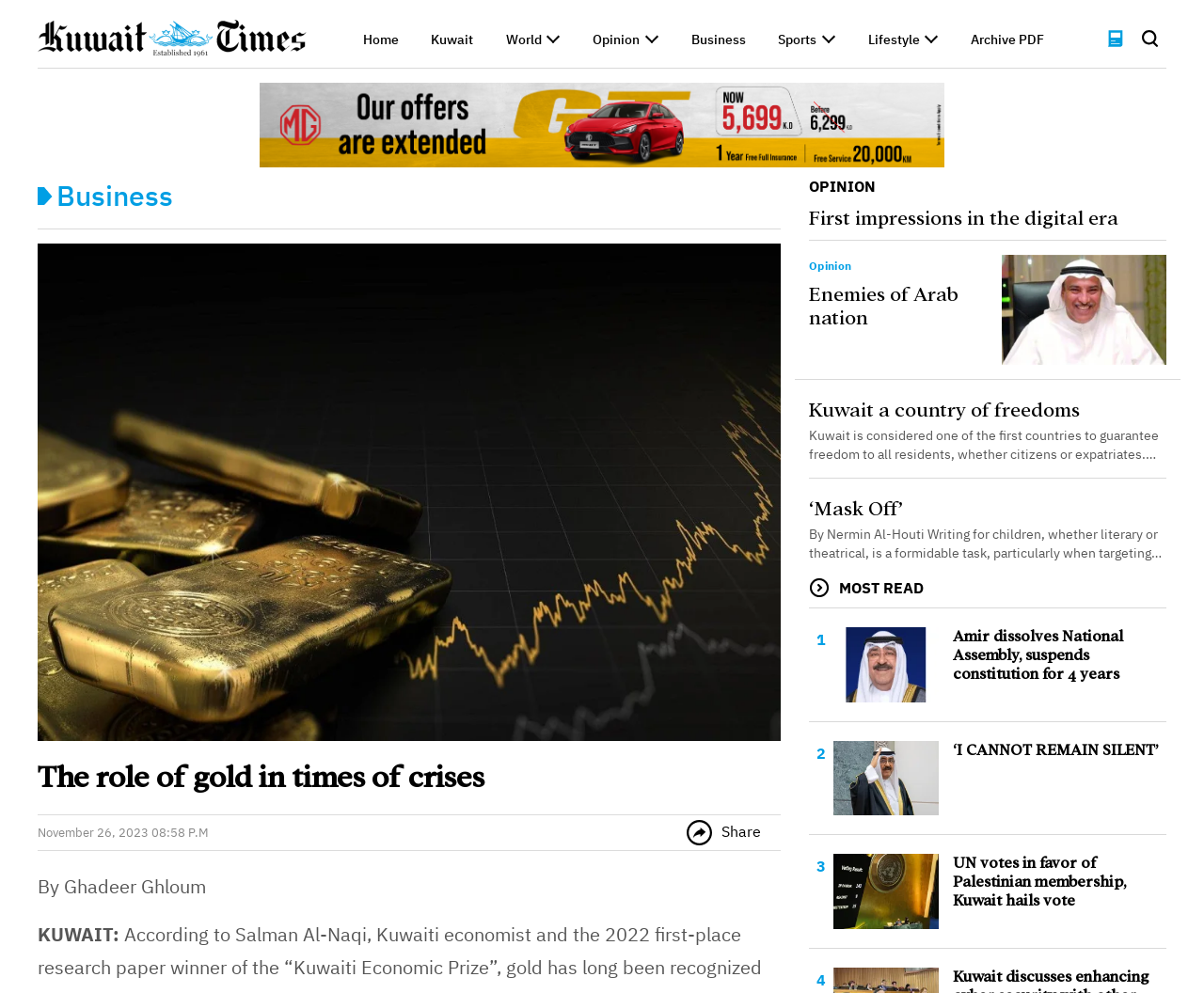How many links are there in the 'Opinion' section?
Respond with a short answer, either a single word or a phrase, based on the image.

4